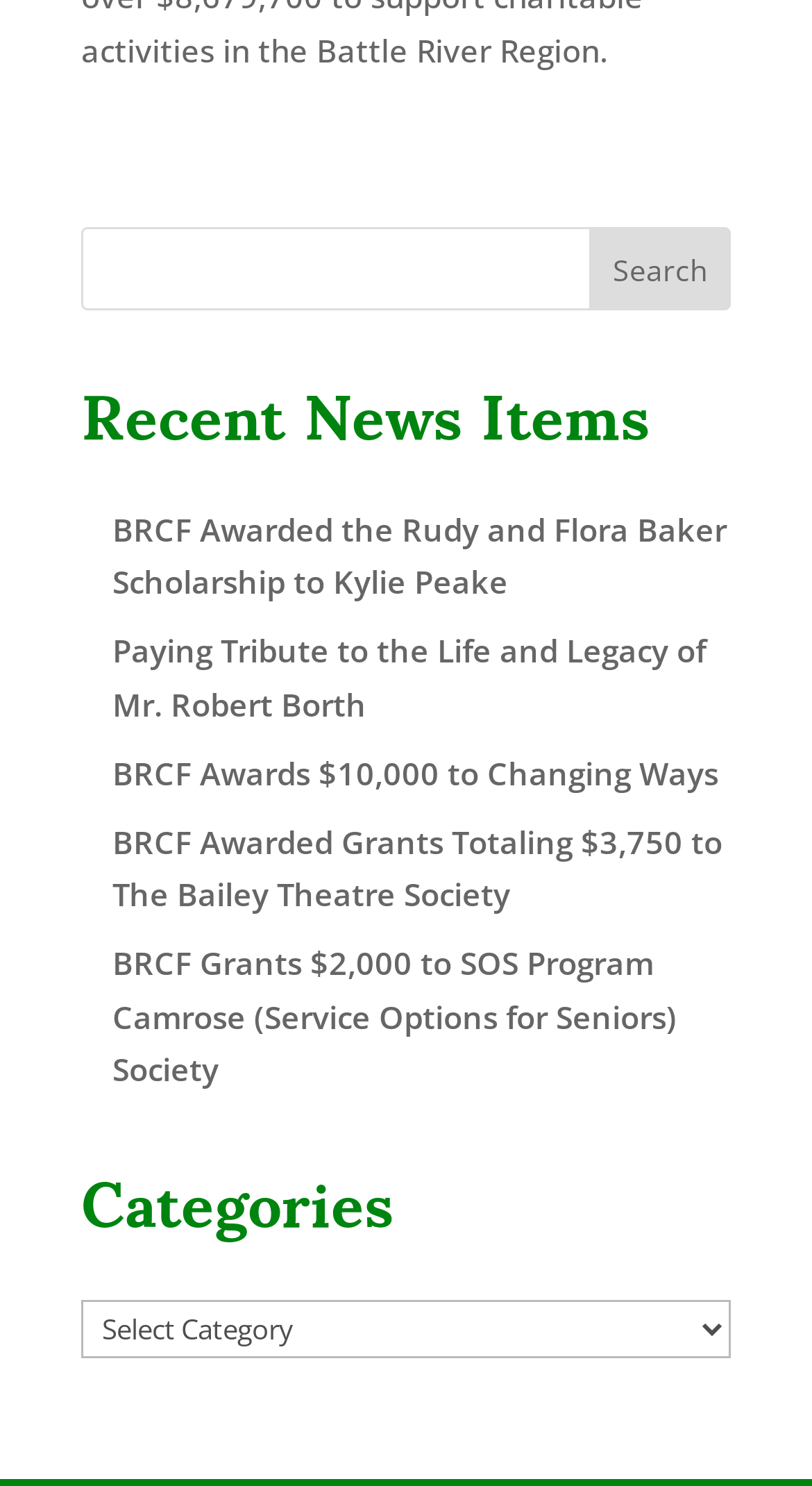Show the bounding box coordinates of the region that should be clicked to follow the instruction: "read recent news item about BRCF Awarded the Rudy and Flora Baker Scholarship to Kylie Peake."

[0.138, 0.341, 0.895, 0.405]